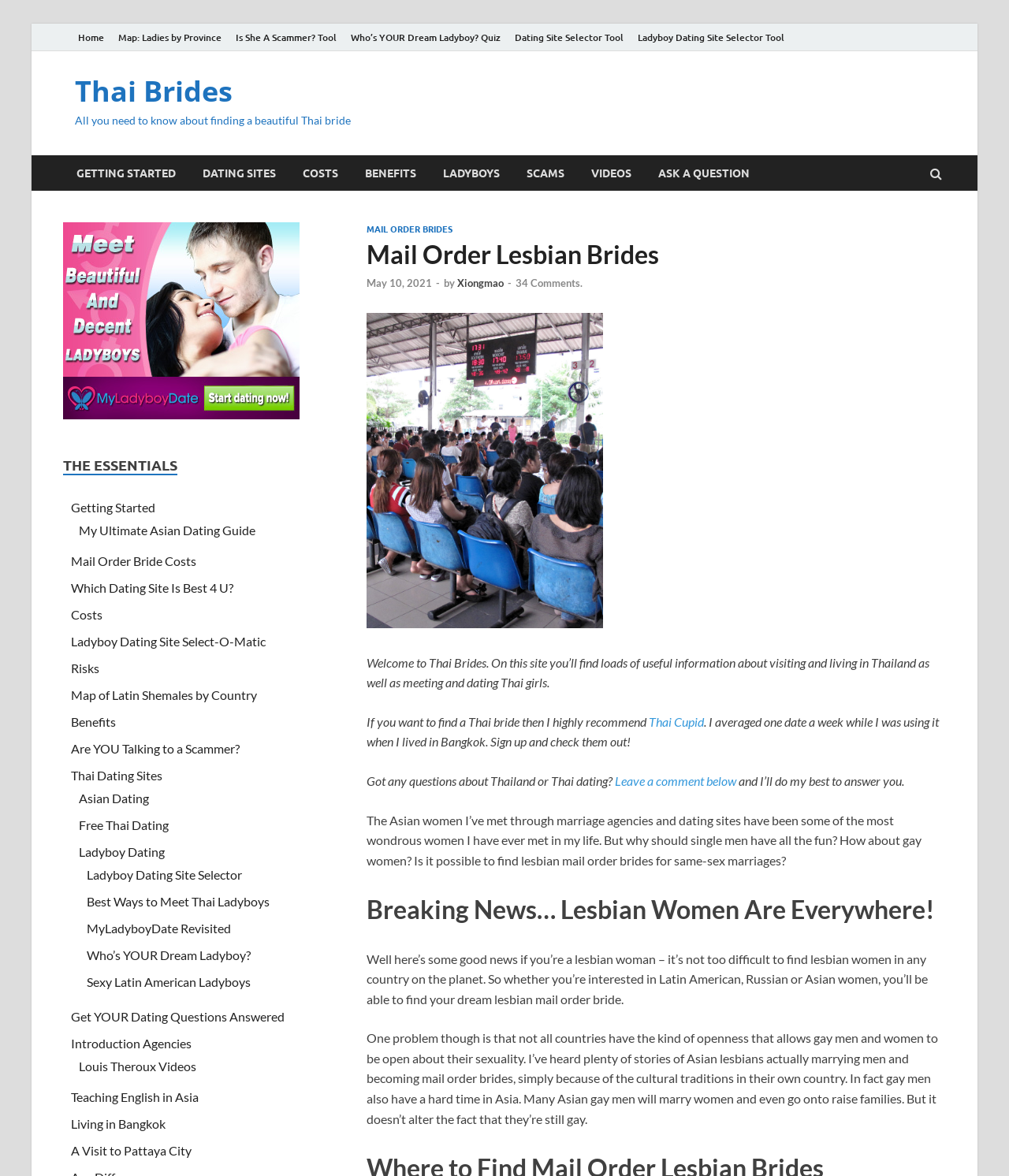What is the purpose of the 'Is She A Scammer? Tool' link?
Provide a detailed and well-explained answer to the question.

The 'Is She A Scammer? Tool' link is likely a resource provided by the website to help users detect potential scammers, which is a common concern in online dating and mail order bride services.